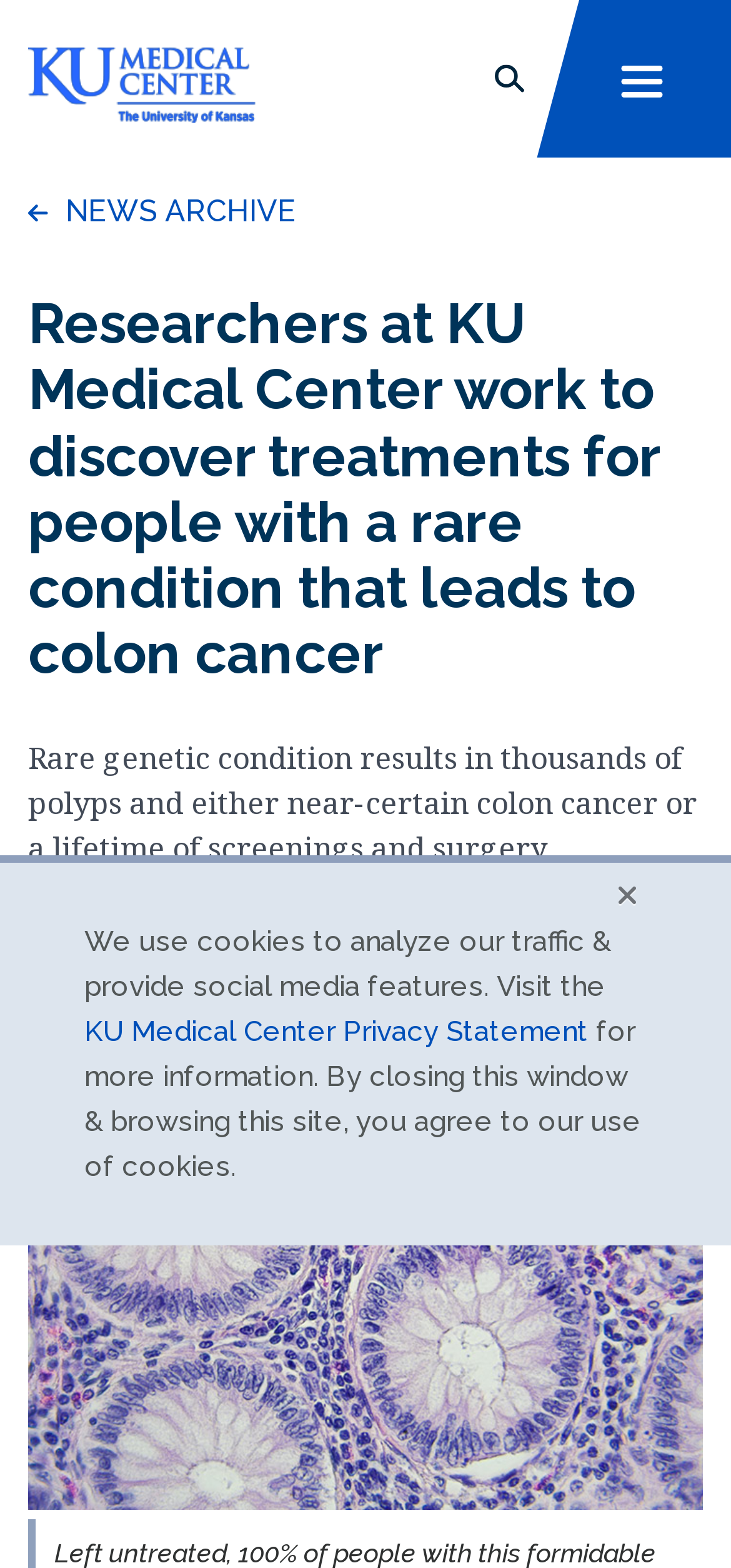Respond to the question with just a single word or phrase: 
What is the image below the article about?

Microscopic view of cancer cells